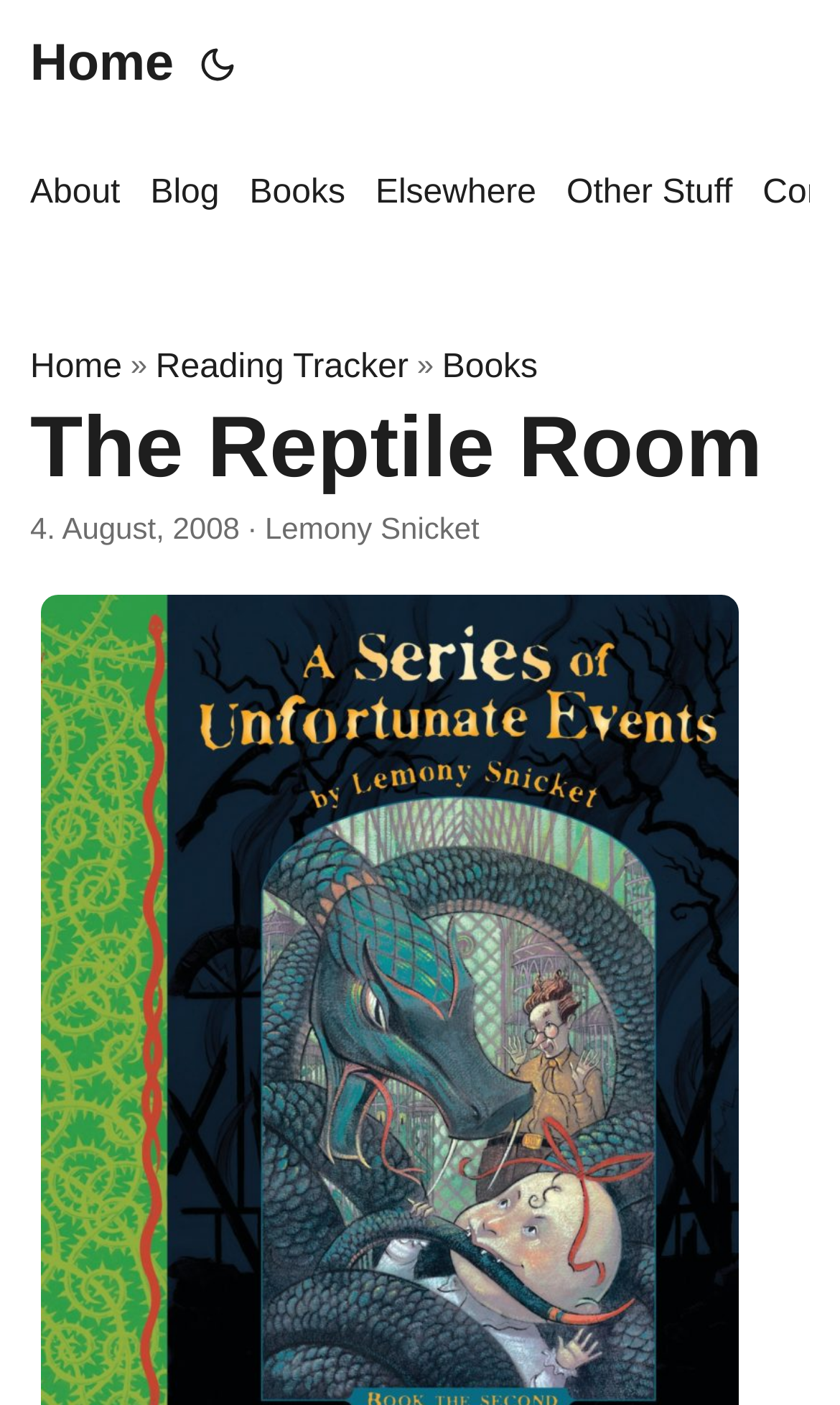Answer the following query concisely with a single word or phrase:
How many sections are in the secondary navigation bar?

5